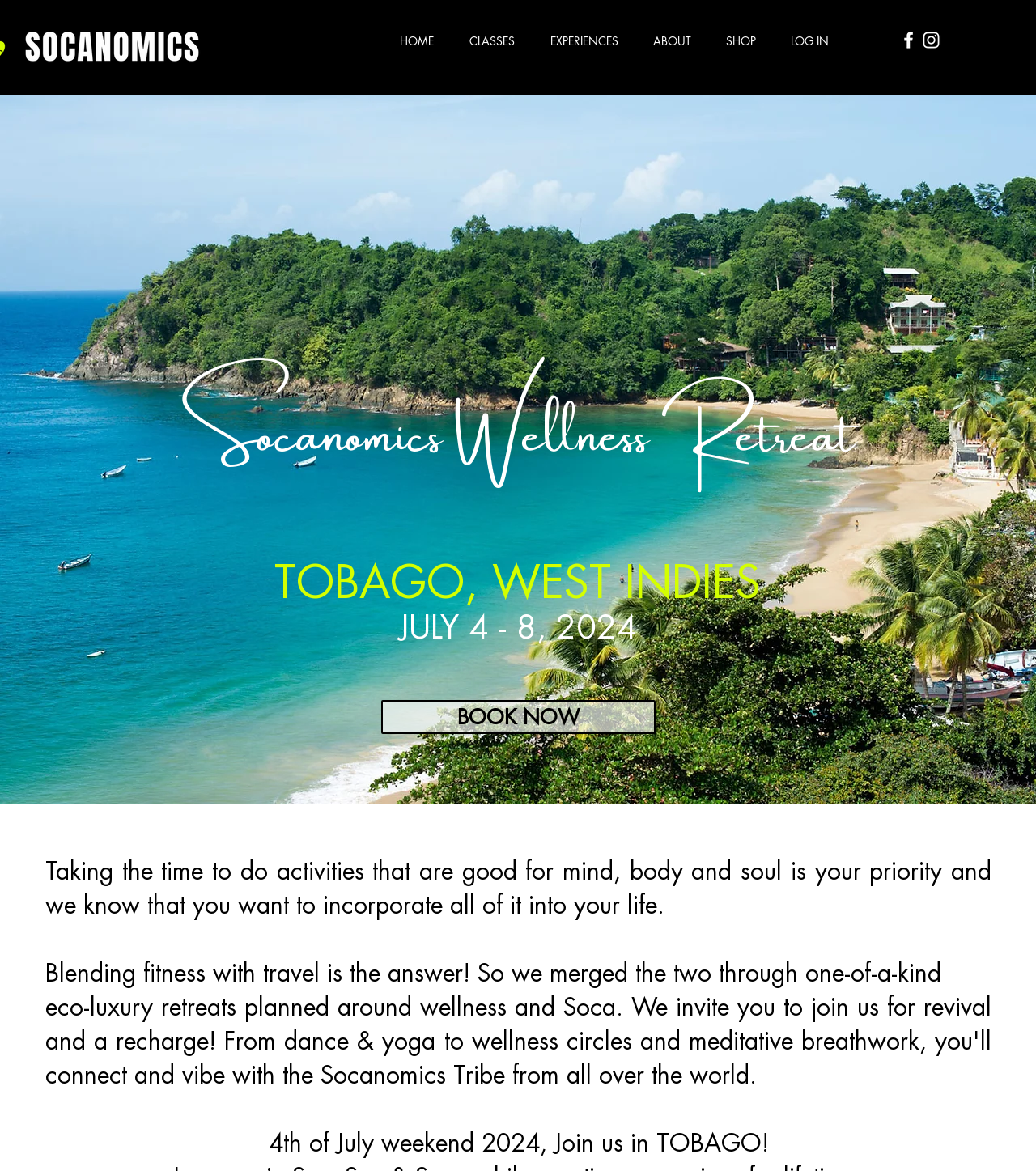Extract the bounding box coordinates for the described element: "treadmill control panel". The coordinates should be represented as four float numbers between 0 and 1: [left, top, right, bottom].

None